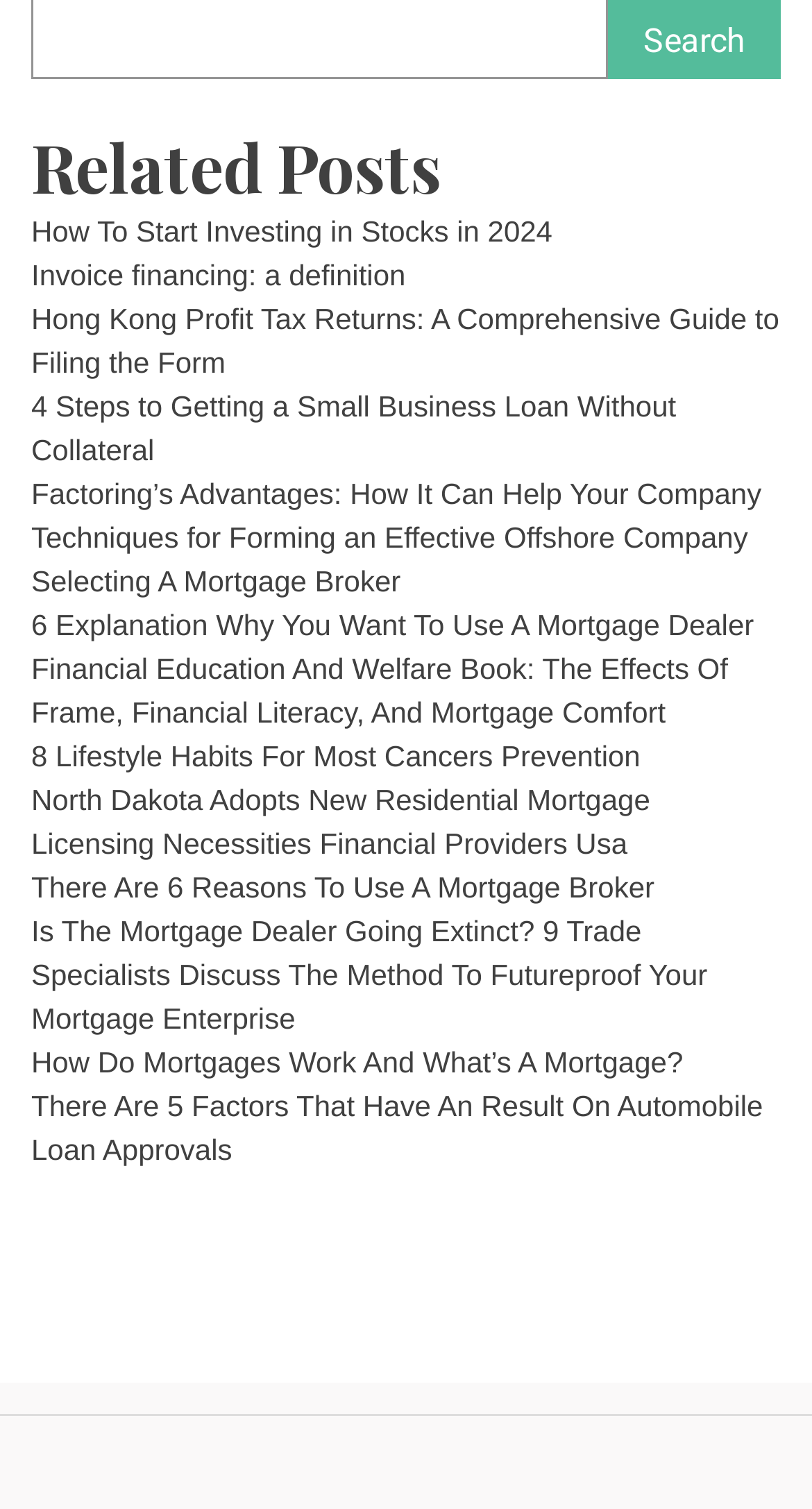Kindly determine the bounding box coordinates of the area that needs to be clicked to fulfill this instruction: "Explore techniques for forming an effective offshore company".

[0.038, 0.345, 0.921, 0.367]